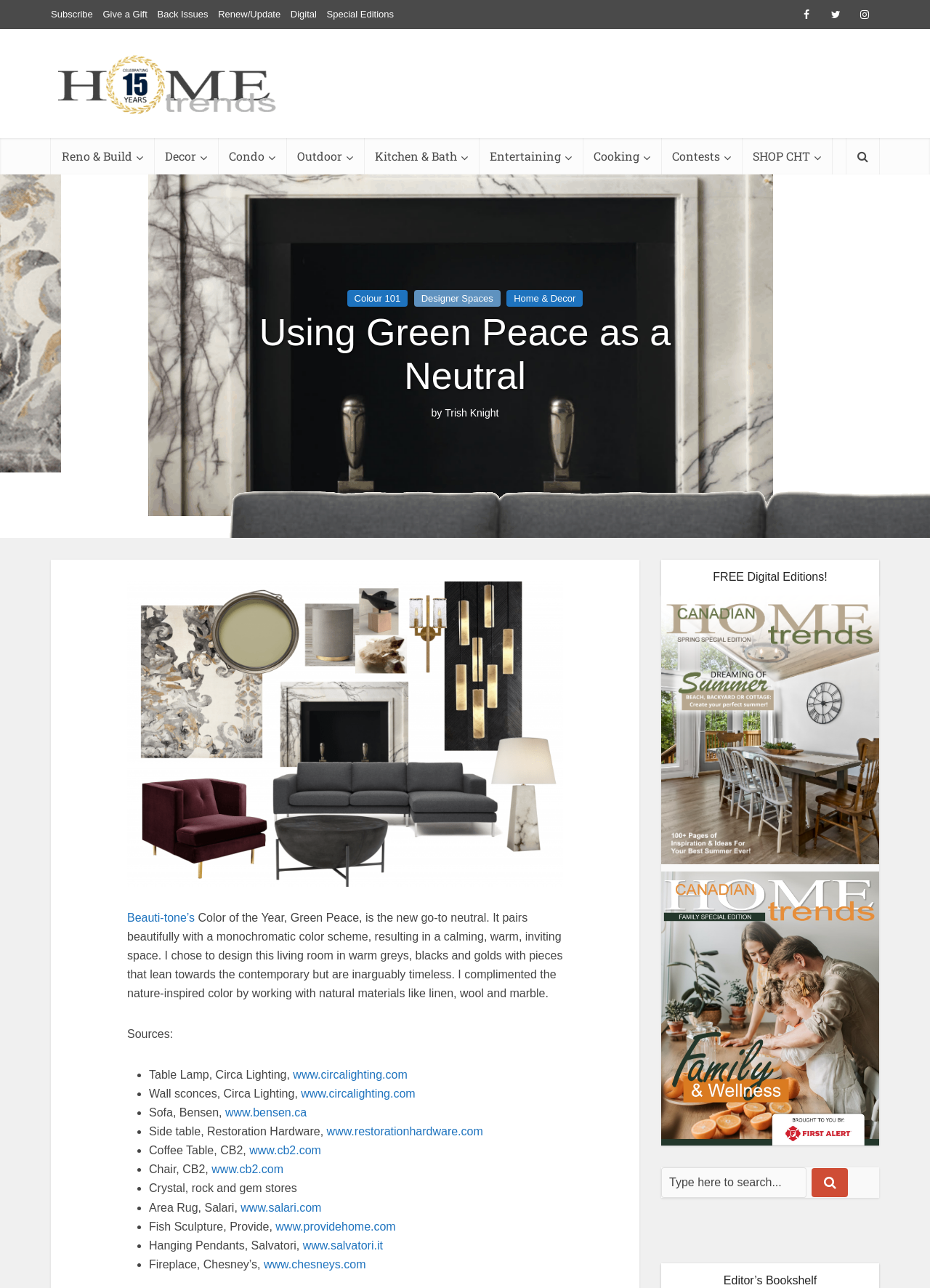Provide the bounding box coordinates of the UI element that matches the description: "Trish Knight".

[0.478, 0.315, 0.536, 0.326]